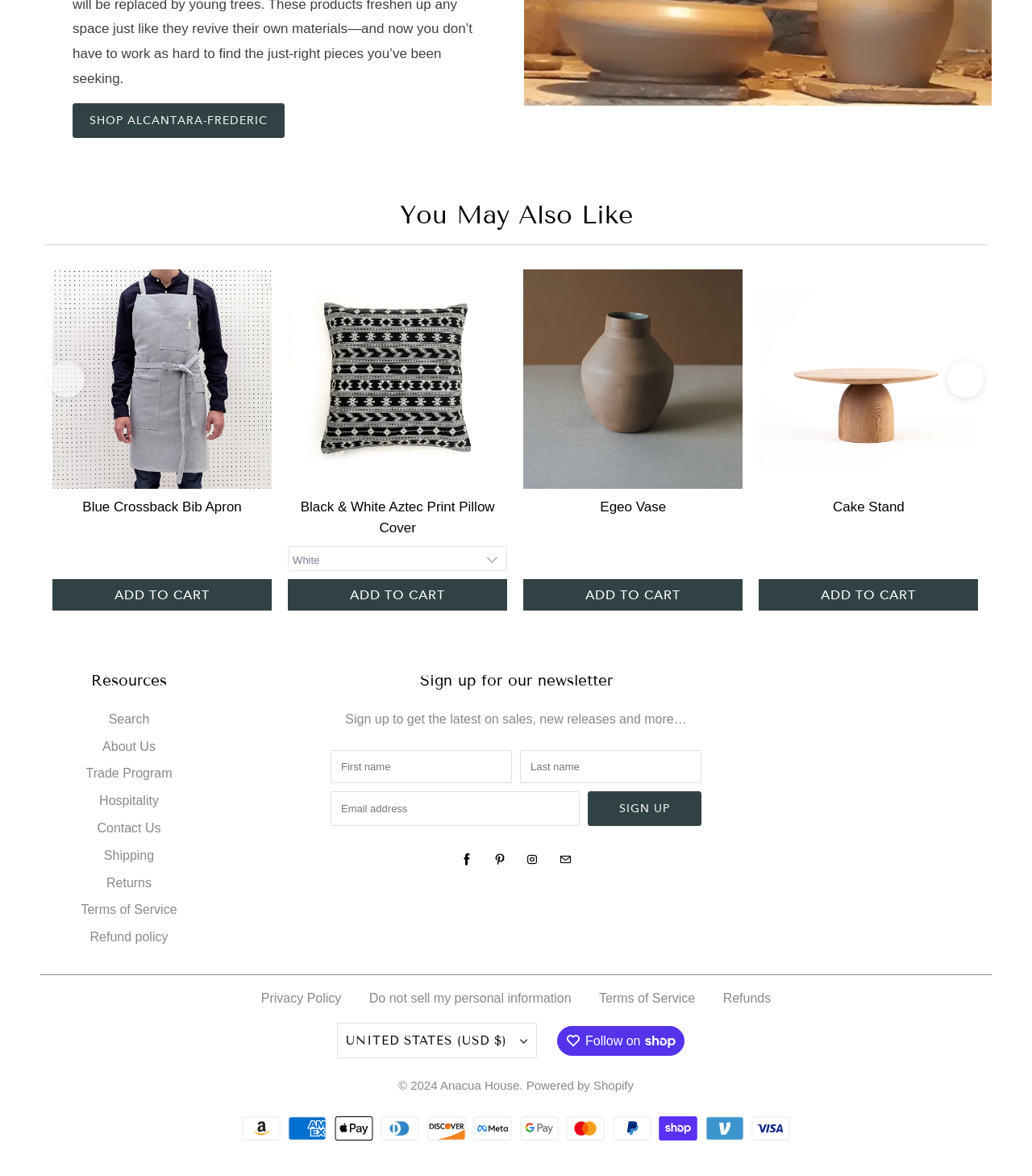Give a short answer using one word or phrase for the question:
What is the name of the company?

Anacua House